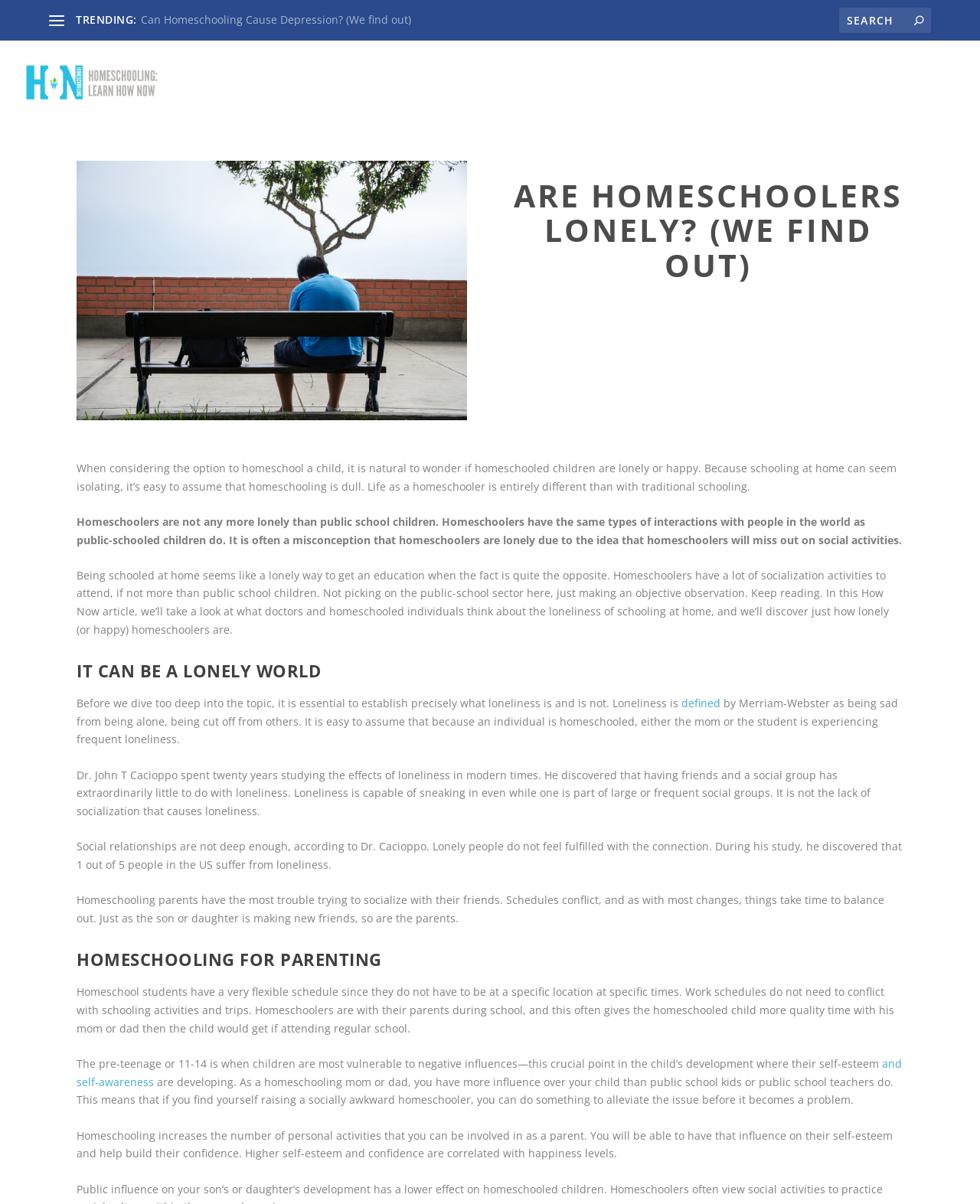Find the bounding box coordinates of the area that needs to be clicked in order to achieve the following instruction: "Explore curriculum and supplies". The coordinates should be specified as four float numbers between 0 and 1, i.e., [left, top, right, bottom].

[0.816, 0.054, 0.965, 0.085]